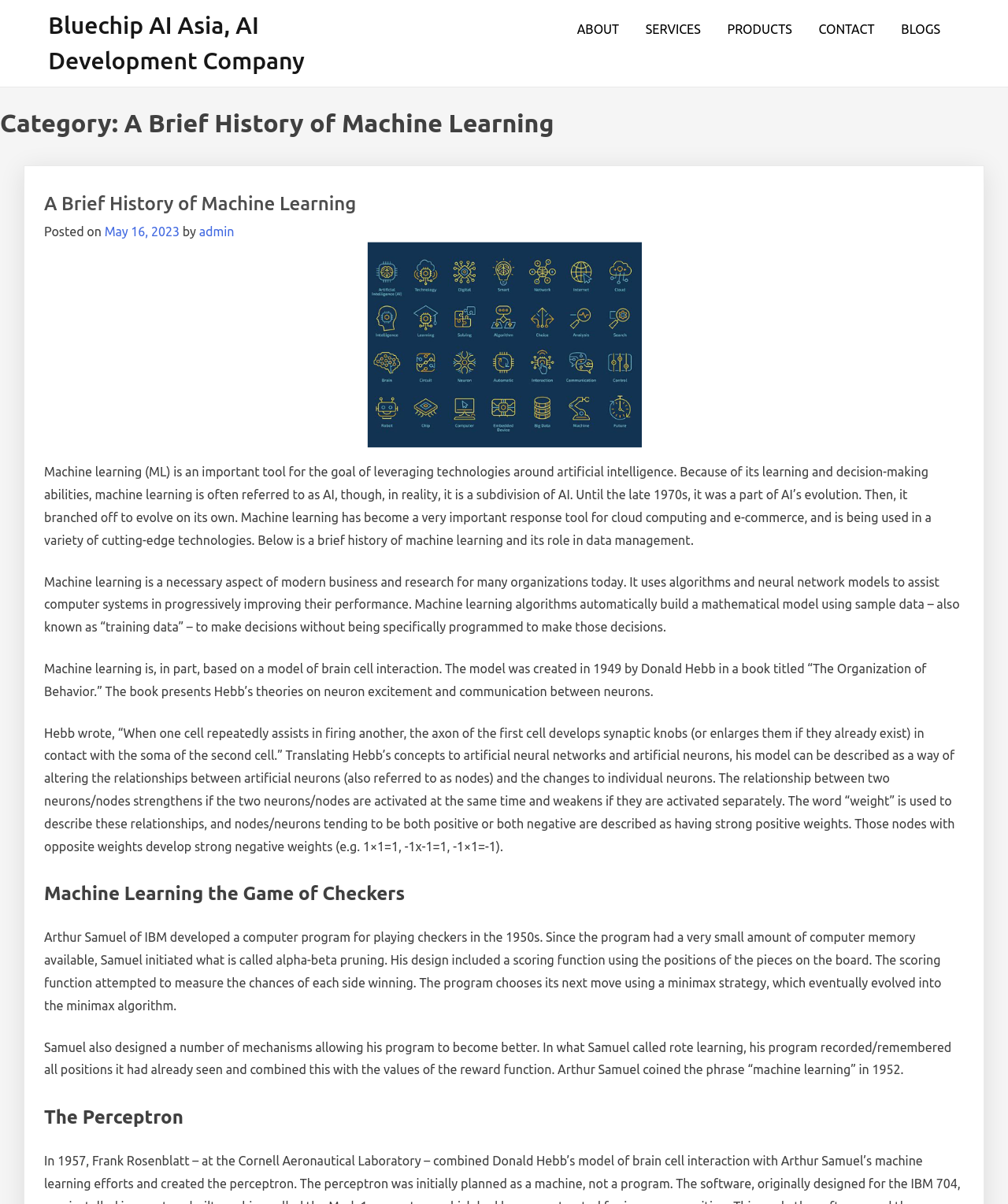Please identify the bounding box coordinates of the area I need to click to accomplish the following instruction: "Learn about the history of machine learning".

[0.044, 0.386, 0.924, 0.454]